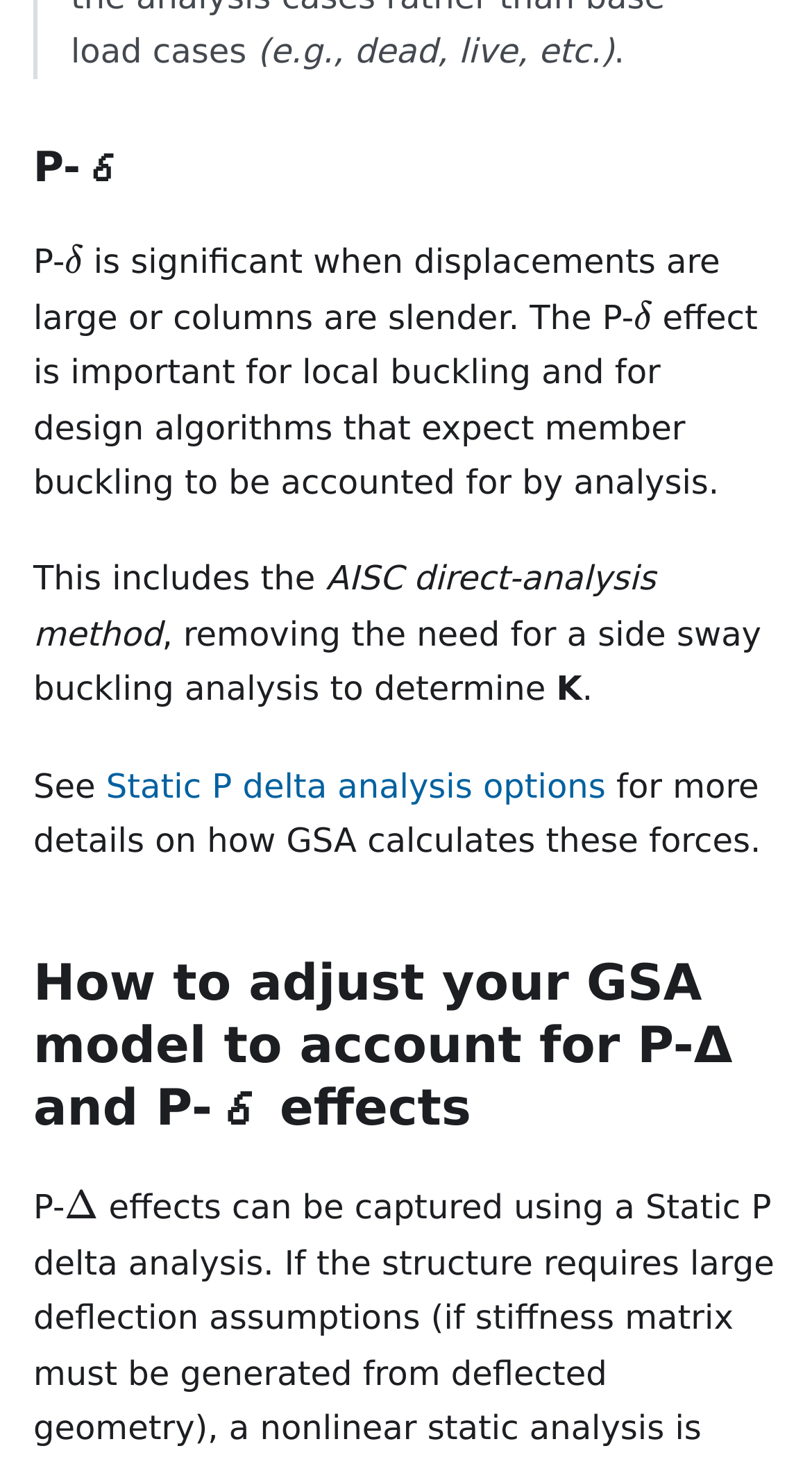Based on the visual content of the image, answer the question thoroughly: How can I adjust my GSA model for P-Δ and P-𝛿 effects?

The webpage provides a link to 'How to adjust your GSA model to account for P-Δ and P-𝛿 effects' which suggests that the answer to this question can be found by following that link.